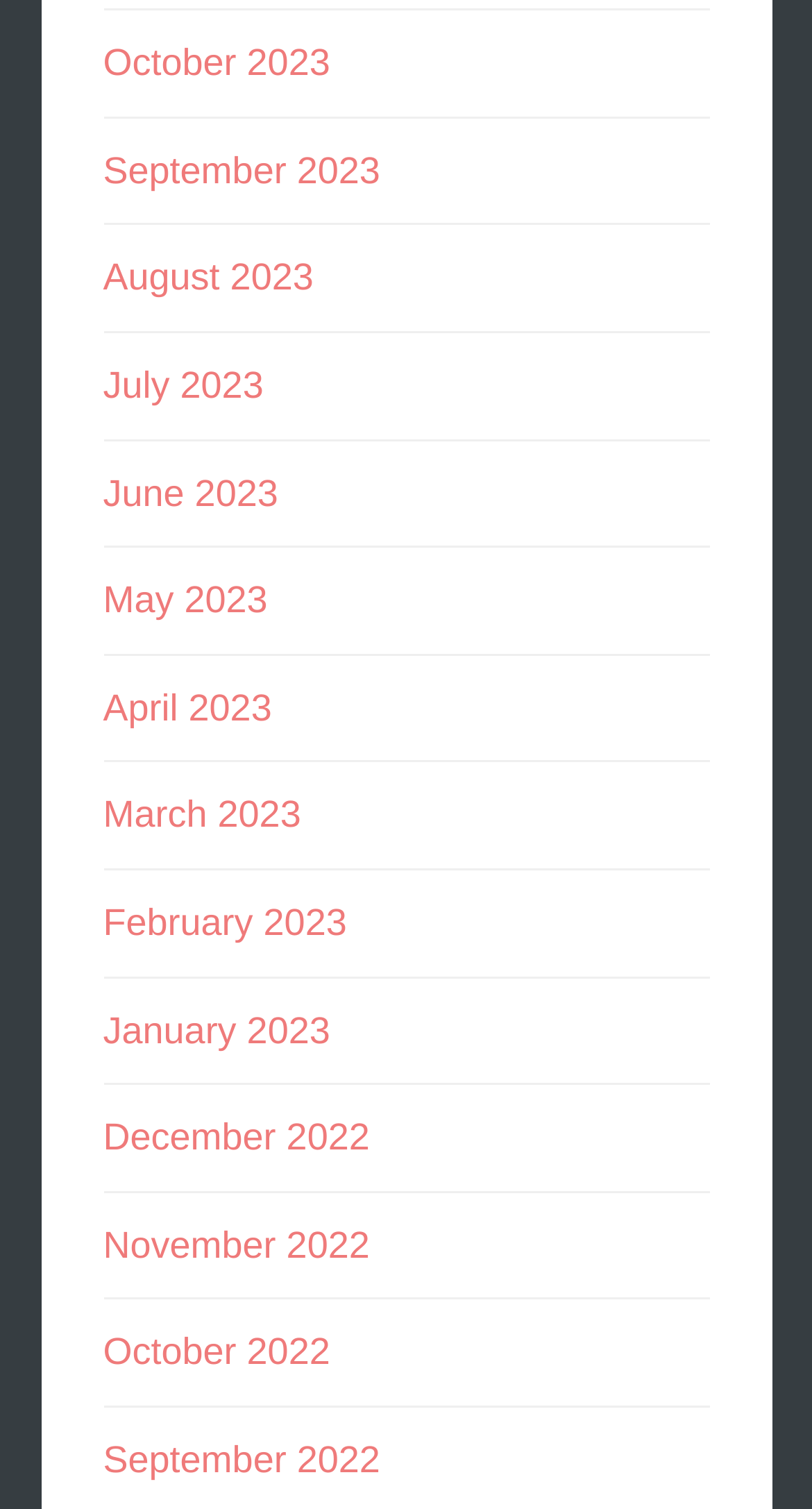Please find the bounding box coordinates of the element that must be clicked to perform the given instruction: "view October 2023". The coordinates should be four float numbers from 0 to 1, i.e., [left, top, right, bottom].

[0.127, 0.028, 0.407, 0.055]